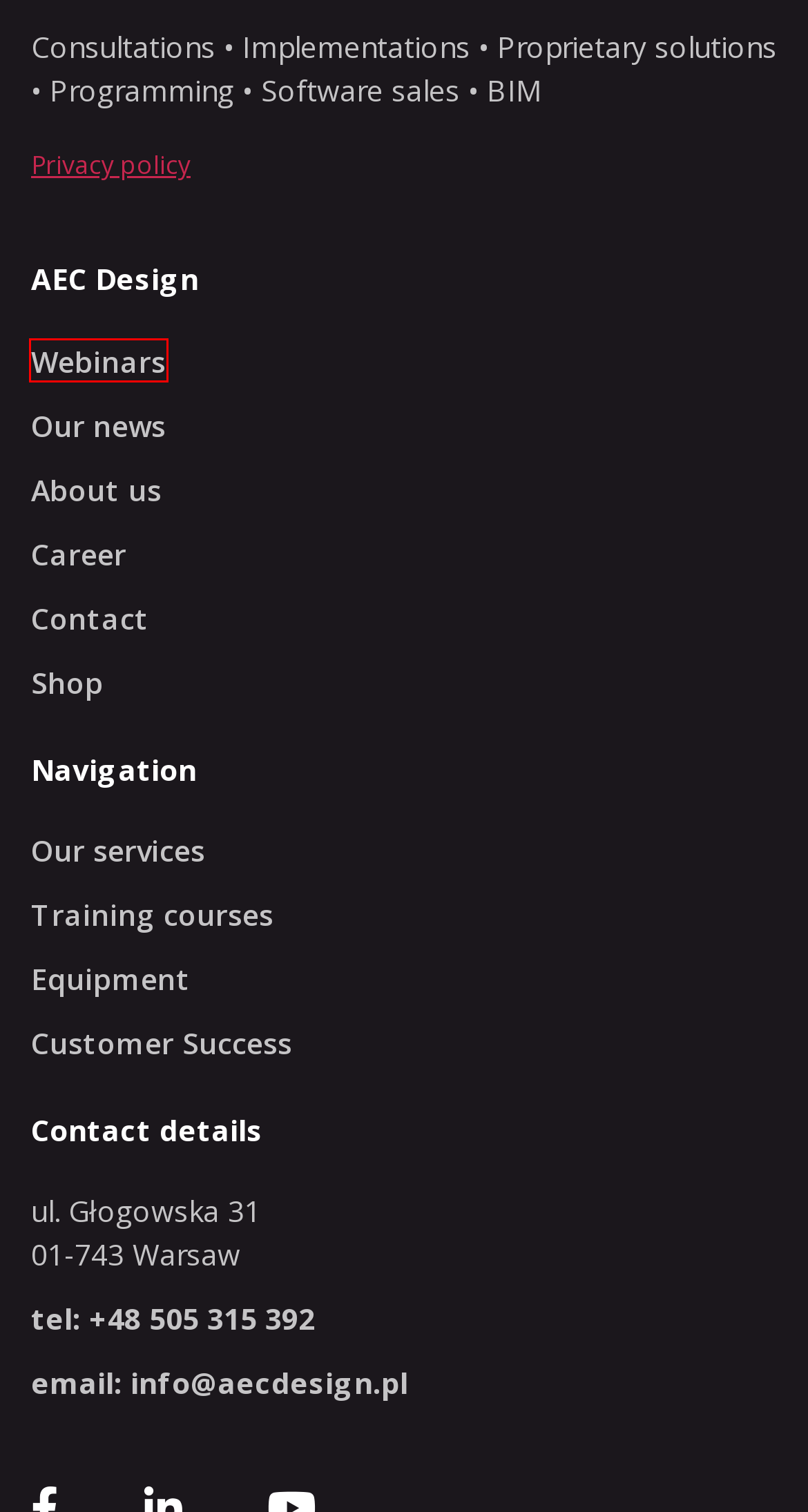Examine the screenshot of the webpage, noting the red bounding box around a UI element. Pick the webpage description that best matches the new page after the element in the red bounding box is clicked. Here are the candidates:
A. Privacy Policy -
B. Training courses calendar -
C. Stacje robocze HP - modele 2024 - Promocja - AEC Design
D. Our news -
E. Career -
F. Customer Success -
G. Webinars -
H. Contact -

G